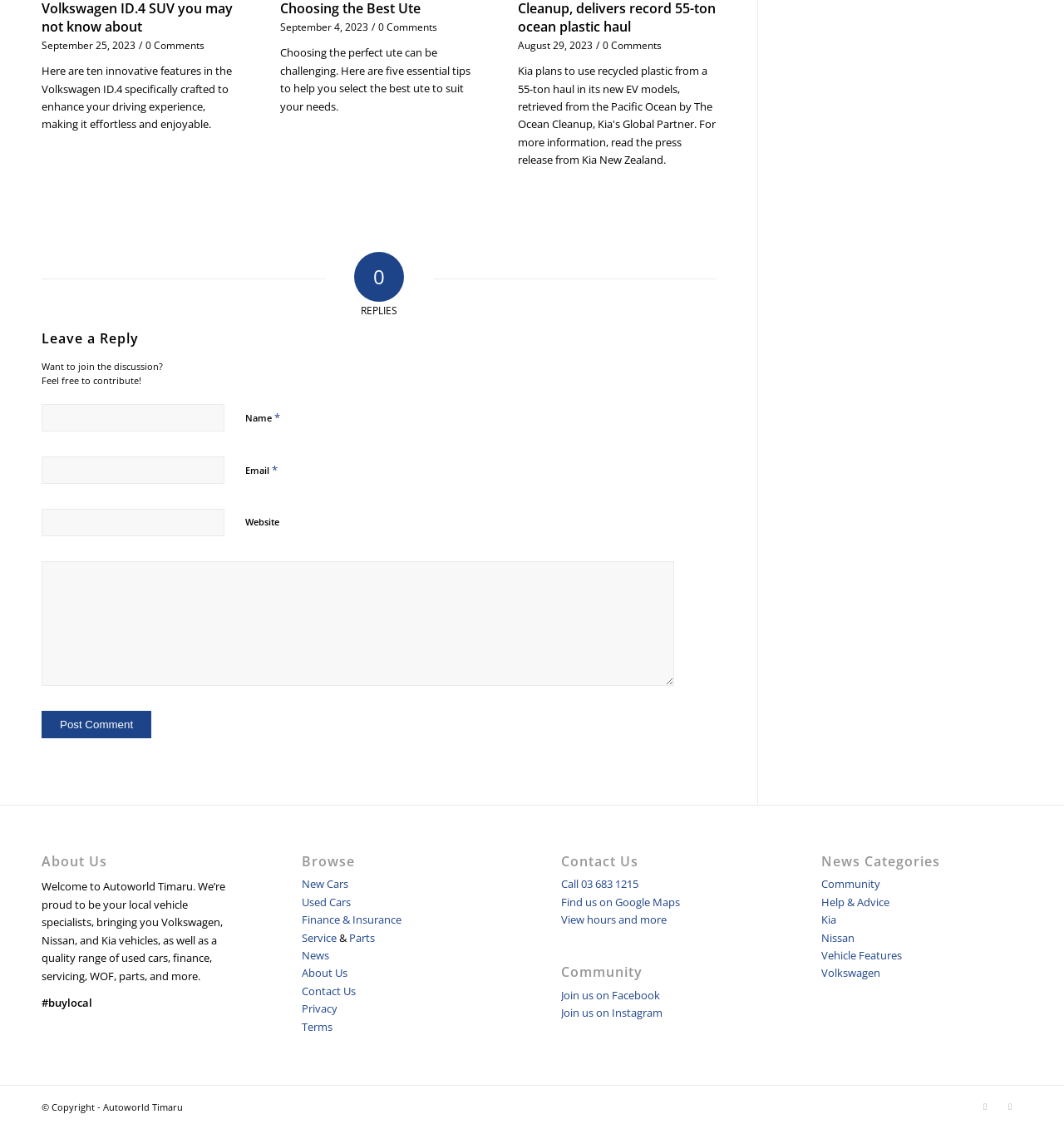Locate the bounding box coordinates of the segment that needs to be clicked to meet this instruction: "Browse new cars".

[0.283, 0.732, 0.327, 0.745]